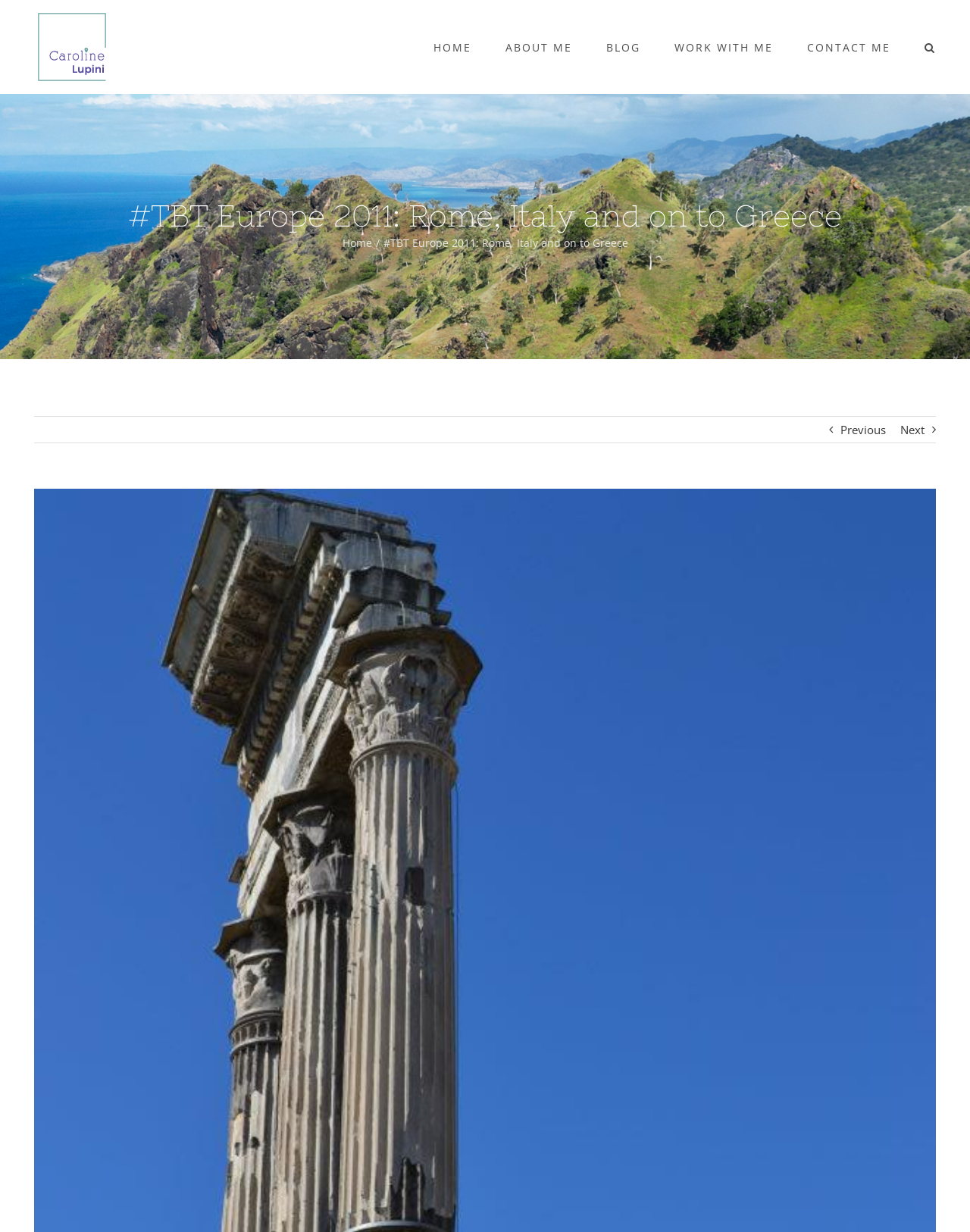Determine the bounding box coordinates for the clickable element required to fulfill the instruction: "Navigate to the ABOUT ME page". Provide the coordinates as four float numbers between 0 and 1, i.e., [left, top, right, bottom].

[0.521, 0.007, 0.59, 0.069]